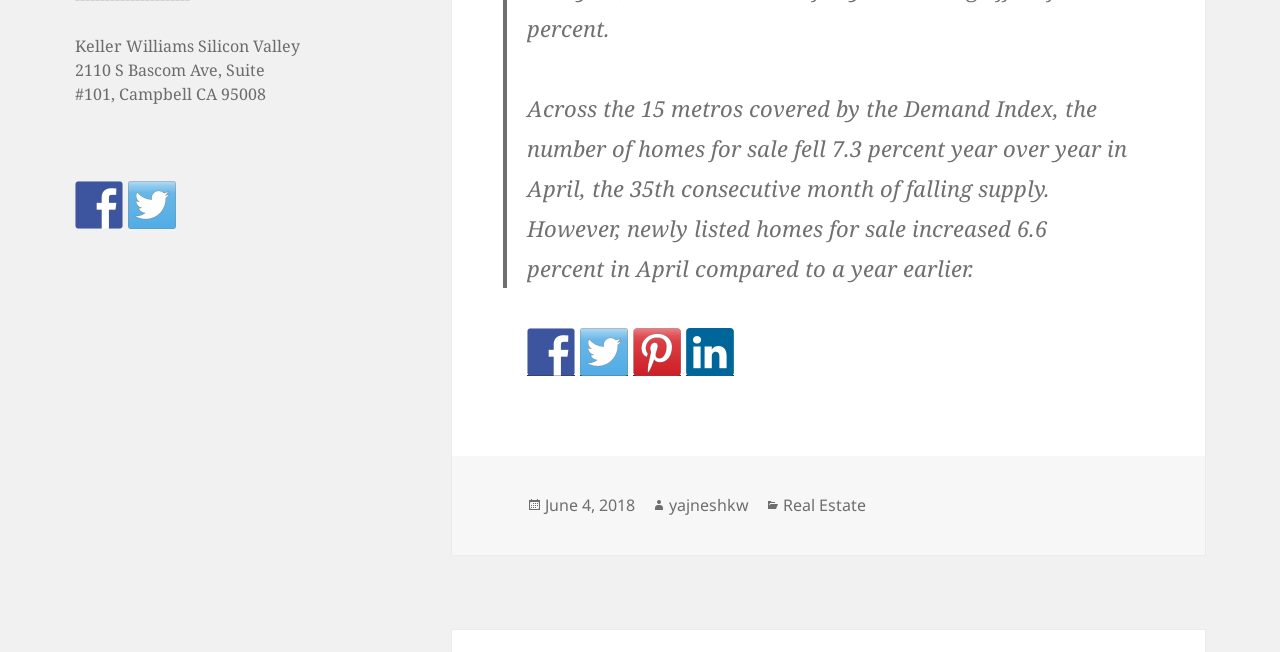Identify the bounding box for the UI element described as: "title="Follow us on Facebook"". Ensure the coordinates are four float numbers between 0 and 1, formatted as [left, top, right, bottom].

[0.059, 0.278, 0.096, 0.351]